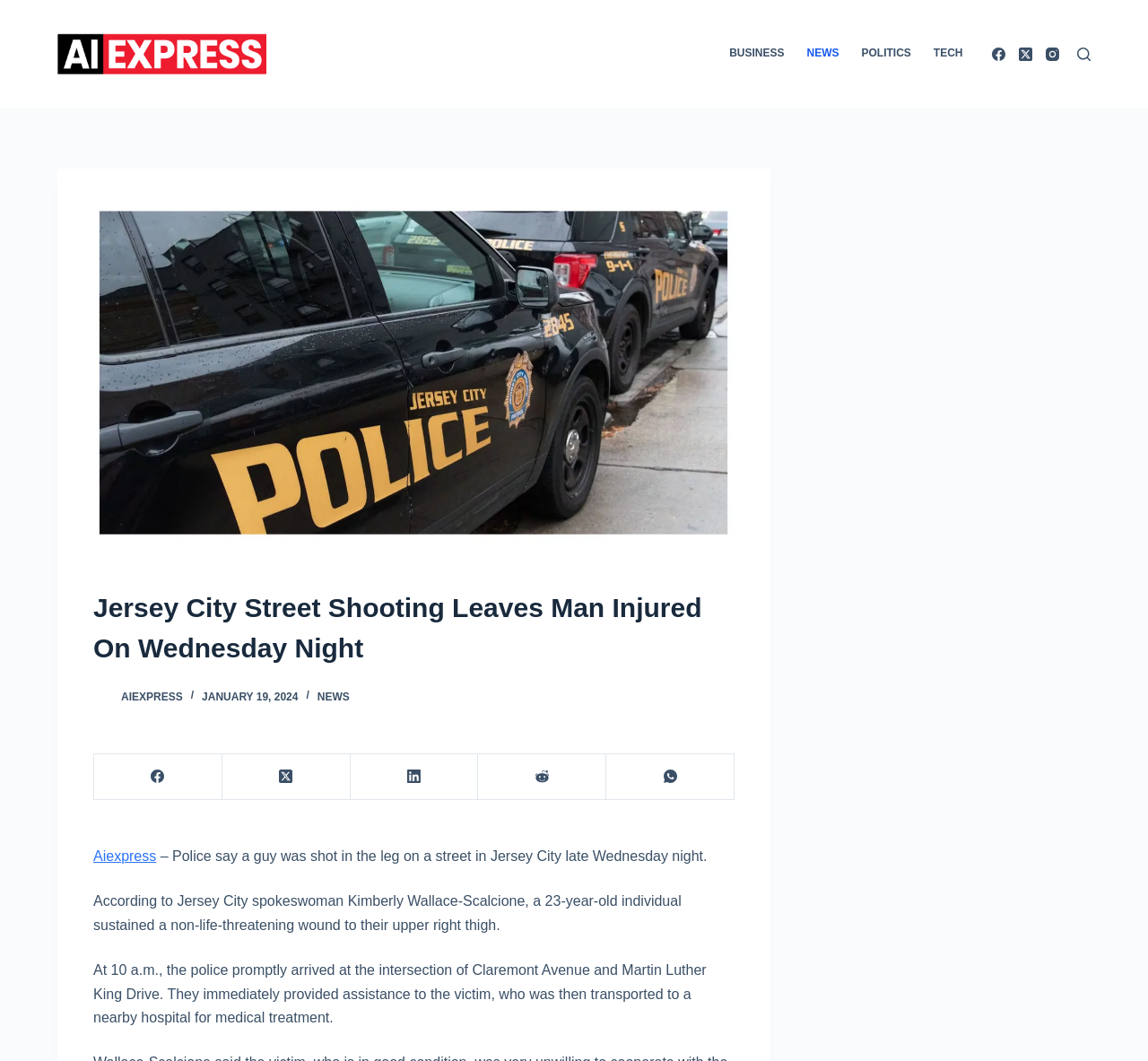What is the location of the shooting incident?
Provide a short answer using one word or a brief phrase based on the image.

Jersey City